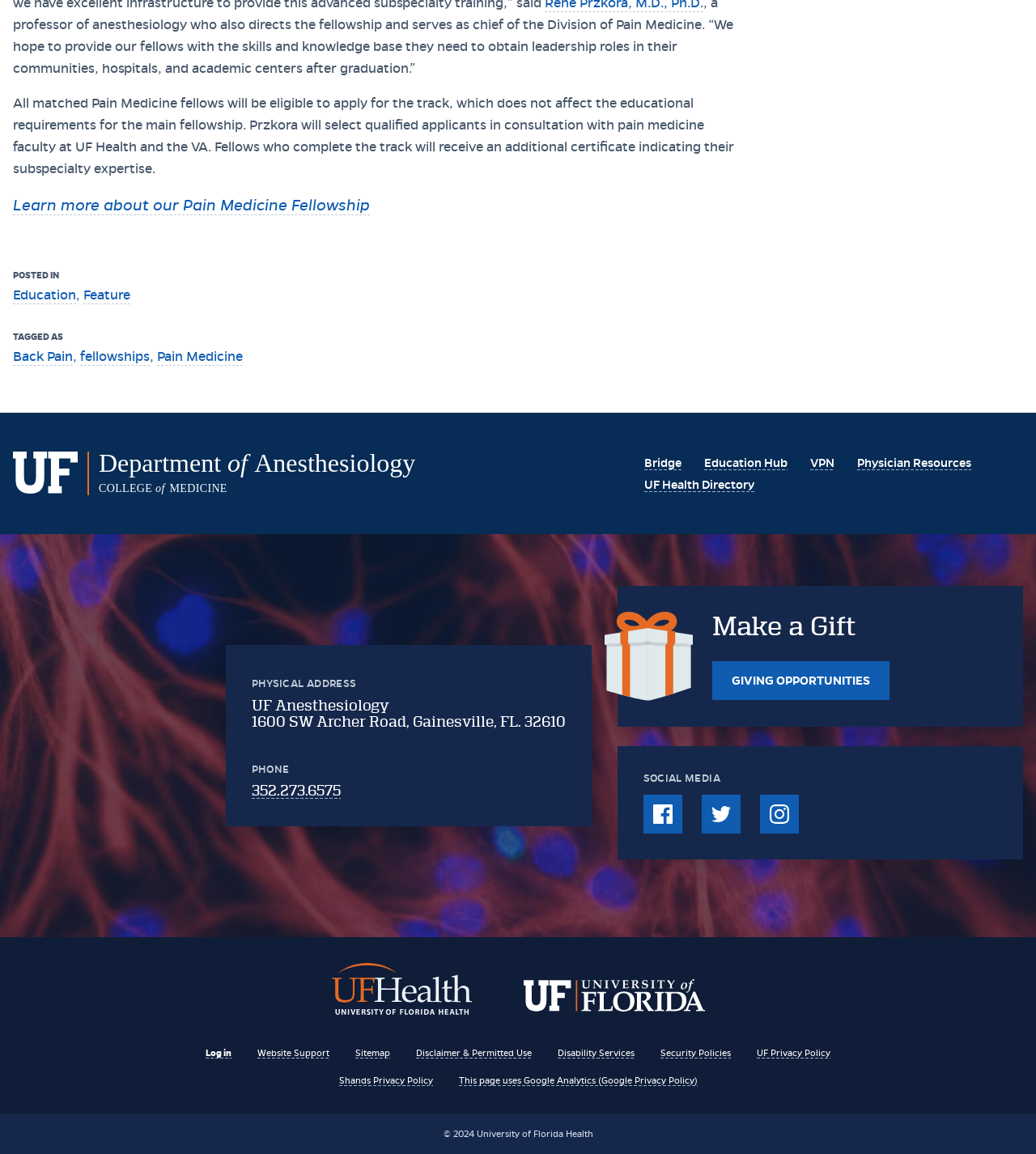Please find the bounding box coordinates of the element's region to be clicked to carry out this instruction: "Click the Send Request button".

None